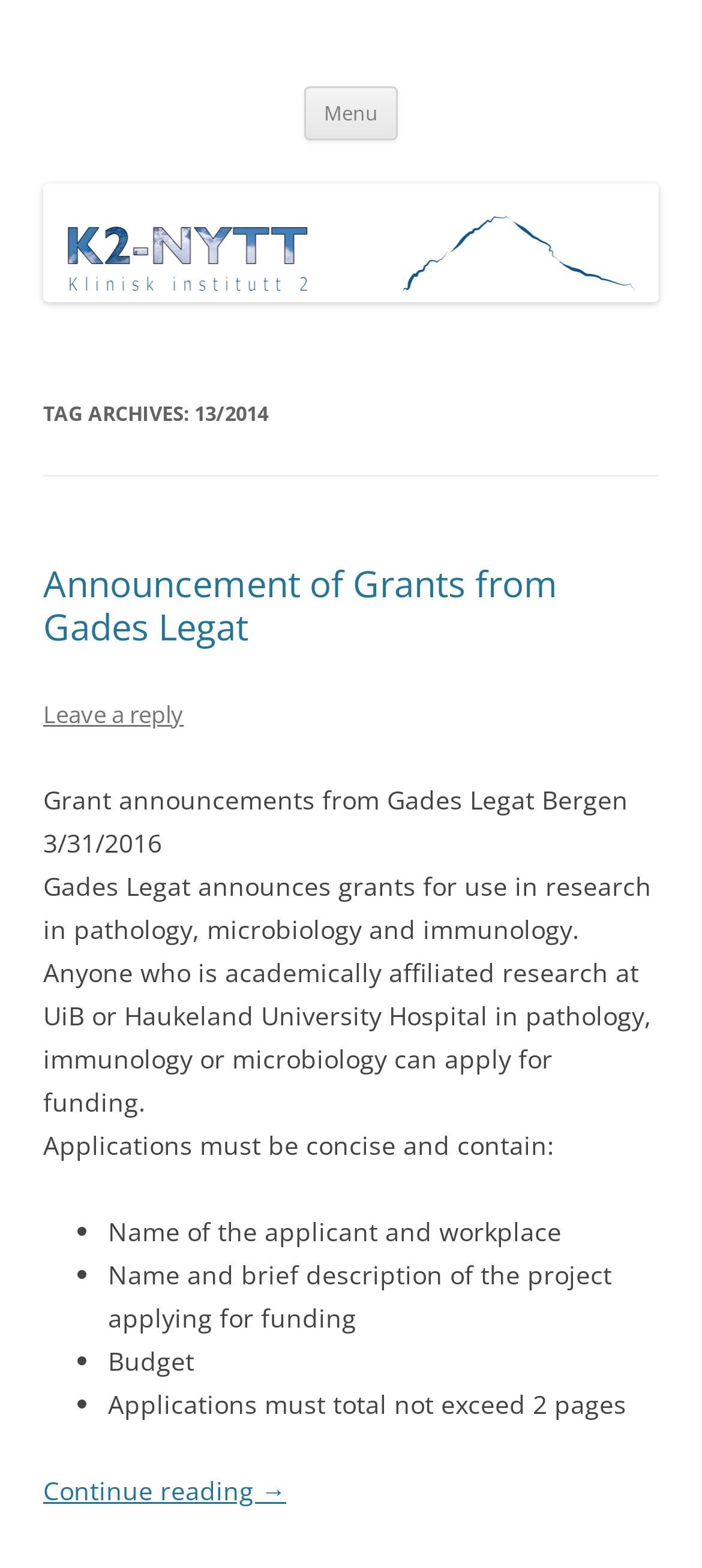Explain the features and main sections of the webpage comprehensively.

The webpage is titled "K2 Nytt" and appears to be an information page for employees affiliated with the Clinical Institute 2. At the top, there is a heading with the title "K2 Nytt" and a link with the same text. Below this, there is a larger heading that provides more information about the page's purpose.

To the right of the top heading, there is a button labeled "Menu" and a link that allows users to skip to the content. Below the top heading, there is a link to "K2 Nytt" that contains an image with the same title.

The main content of the page is divided into sections. The first section has a heading that reads "TAG ARCHIVES: 13/2014" and contains an announcement about grants from Gades Legat. This section includes a link to the announcement, a heading with the title, and a brief description of the grant. There is also a link to leave a reply.

Below this, there is a section of static text that provides more information about the grant, including the eligibility criteria and application requirements. This section is divided into bullet points, each with a brief description of the required information.

At the bottom of the page, there is a link to continue reading. Overall, the page appears to be a news article or announcement about a specific grant opportunity, with relevant details and links to additional information.